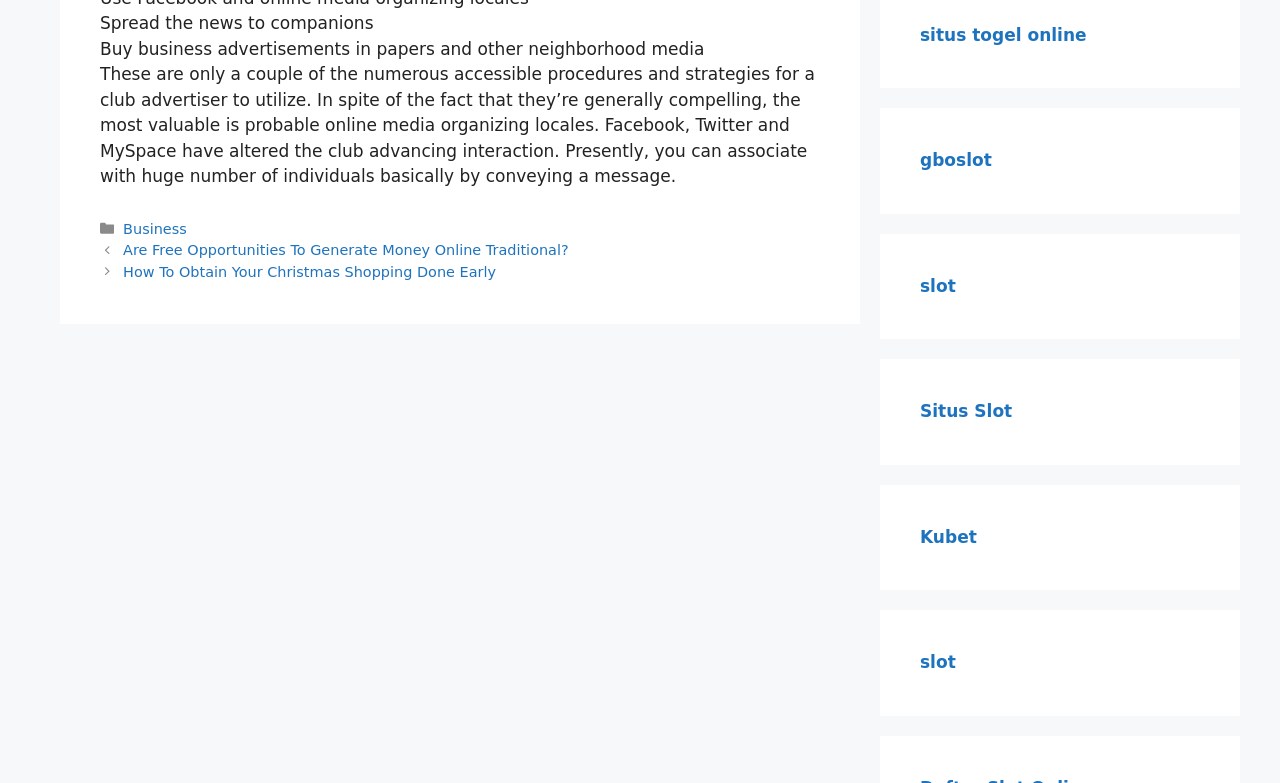Pinpoint the bounding box coordinates of the clickable area needed to execute the instruction: "Click on 'Business' category". The coordinates should be specified as four float numbers between 0 and 1, i.e., [left, top, right, bottom].

[0.096, 0.282, 0.146, 0.302]